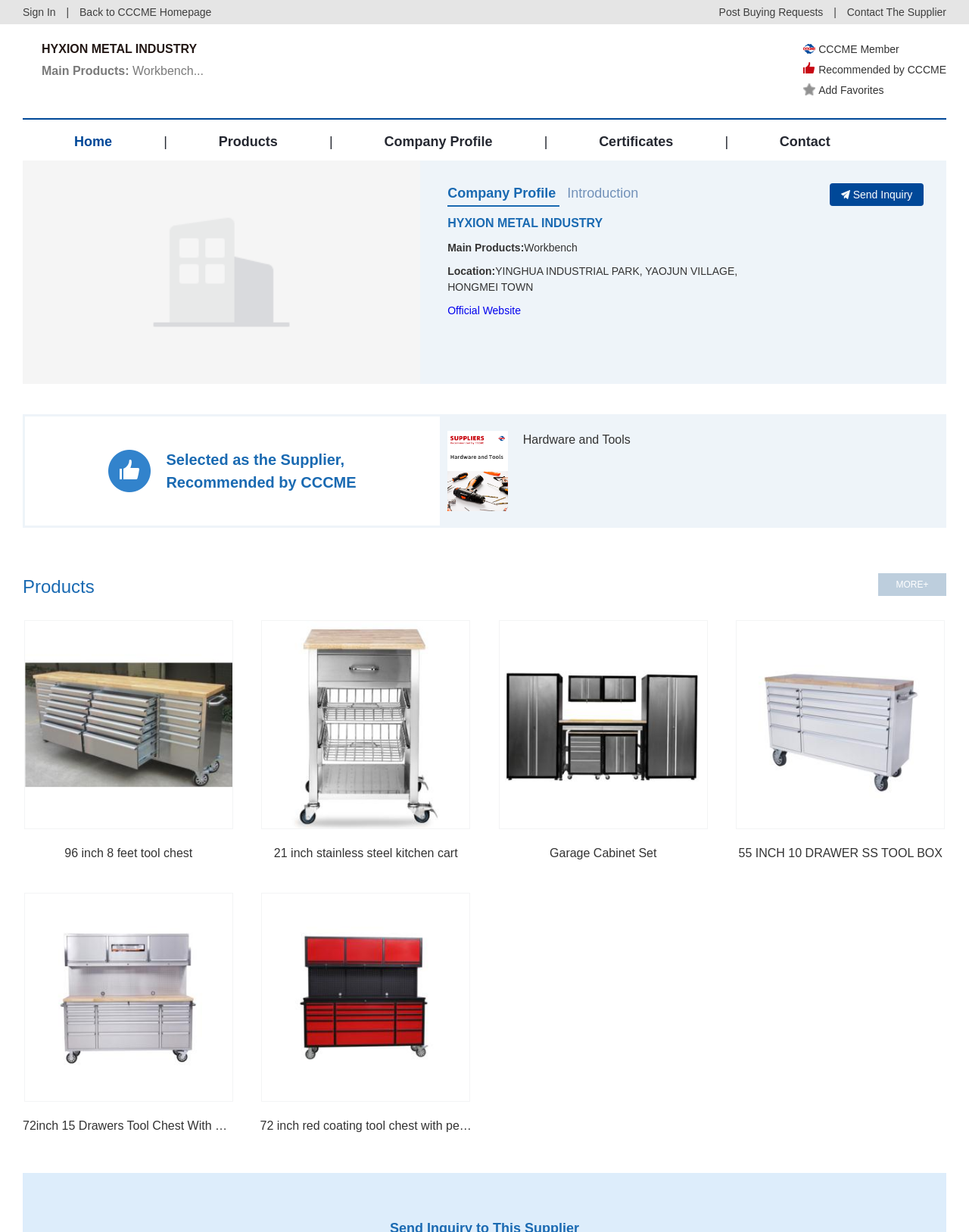Find the bounding box coordinates of the clickable region needed to perform the following instruction: "Send inquiry". The coordinates should be provided as four float numbers between 0 and 1, i.e., [left, top, right, bottom].

[0.856, 0.149, 0.953, 0.167]